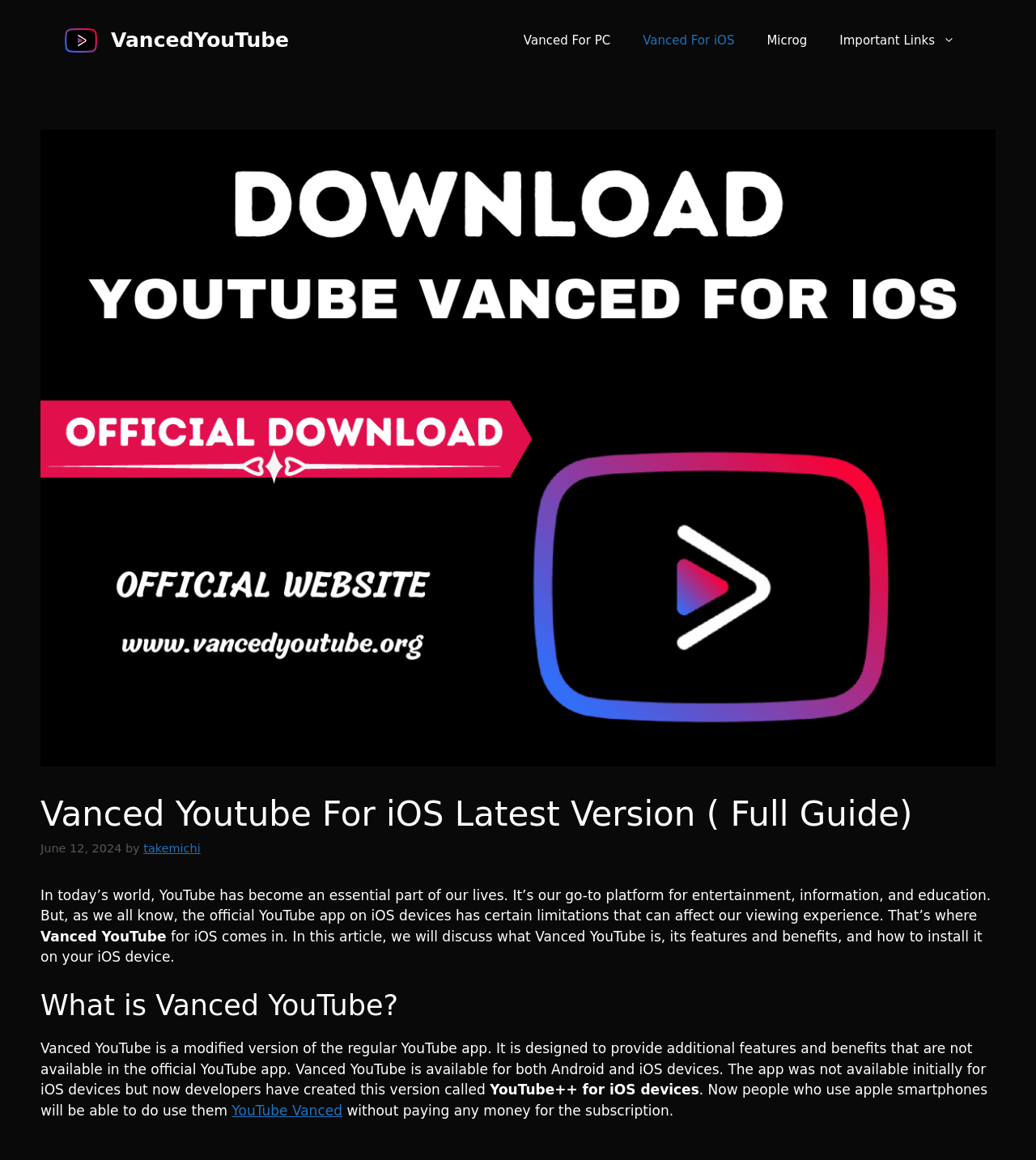Show the bounding box coordinates of the region that should be clicked to follow the instruction: "Read the article about Vanced YouTube."

[0.039, 0.765, 0.956, 0.797]